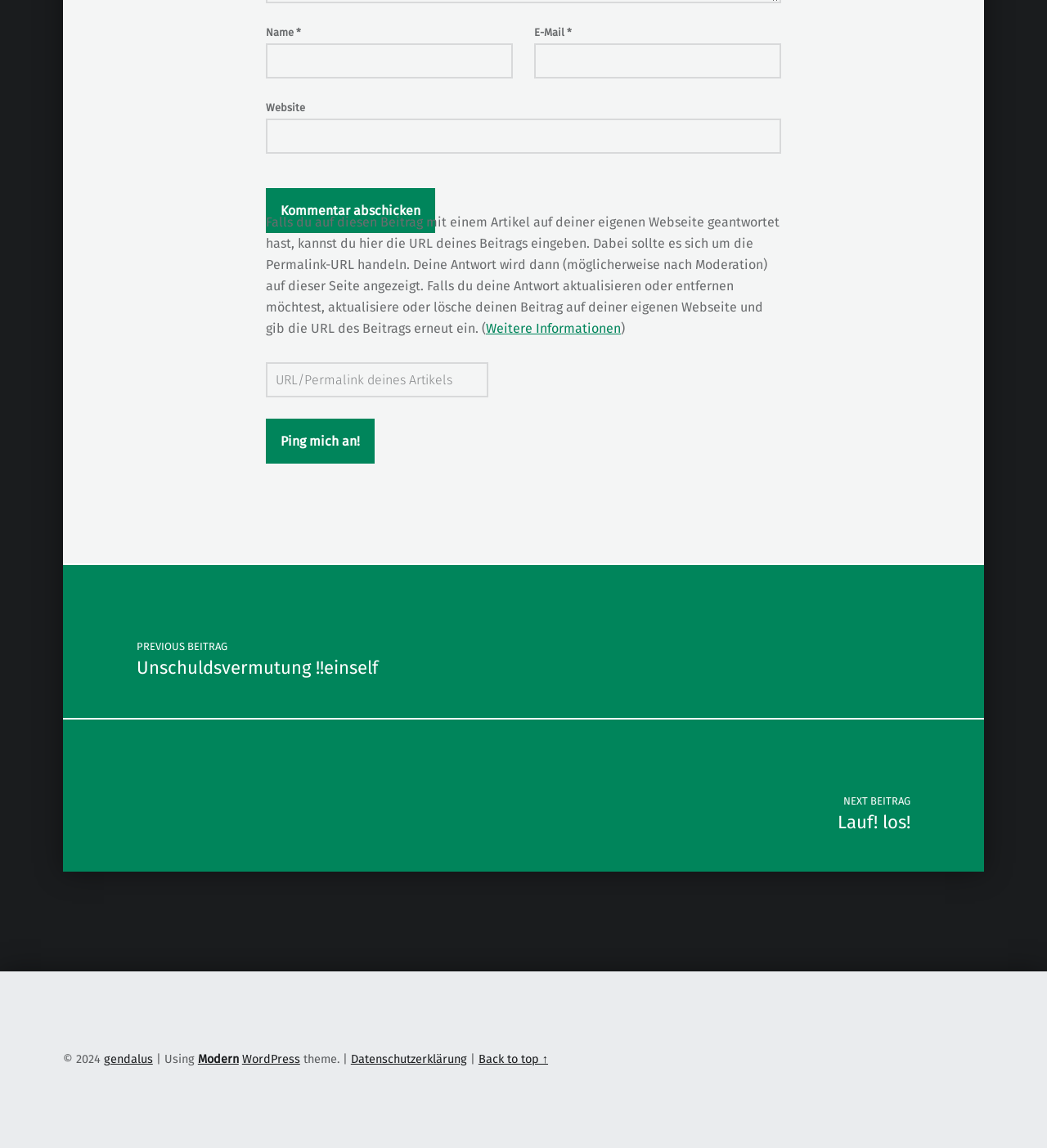Determine the bounding box coordinates for the clickable element required to fulfill the instruction: "Enter your website URL". Provide the coordinates as four float numbers between 0 and 1, i.e., [left, top, right, bottom].

[0.254, 0.103, 0.746, 0.134]